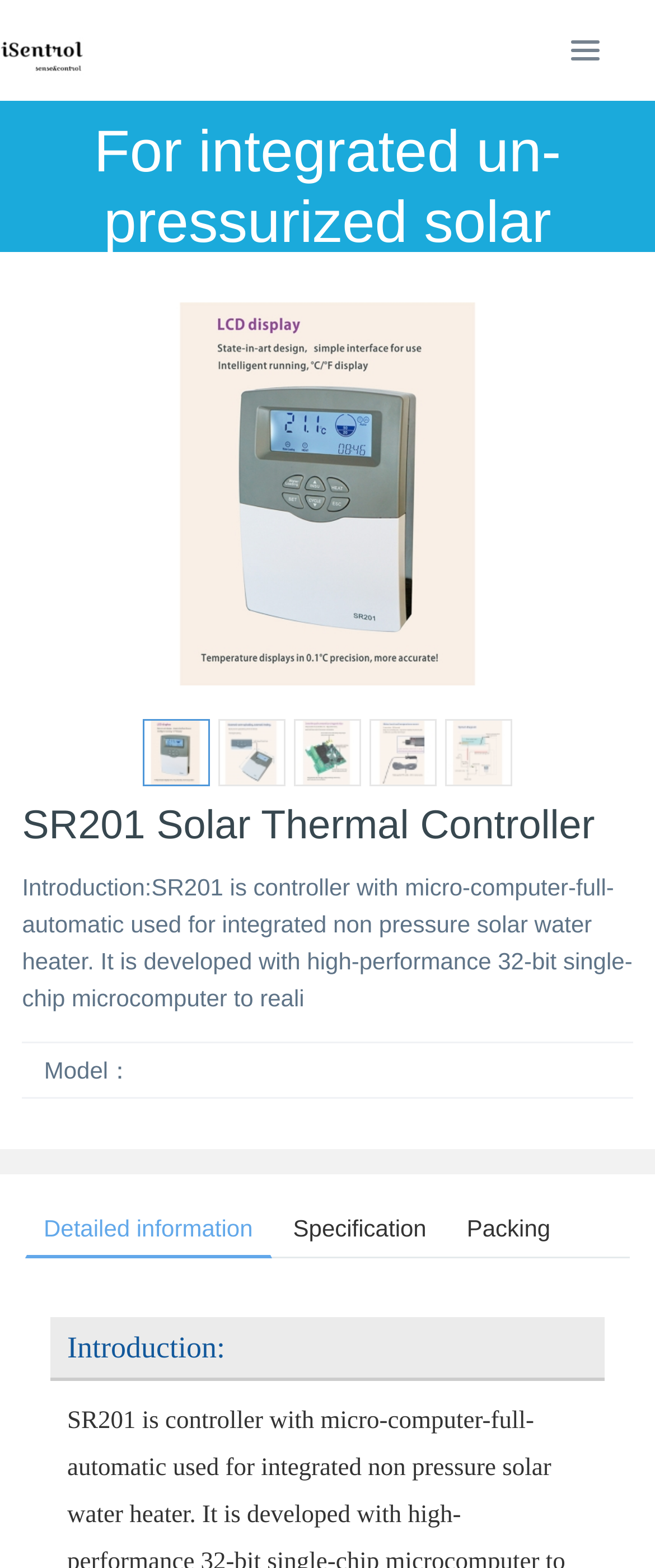Offer an in-depth caption of the entire webpage.

The webpage is about the SR201 Solar Thermal Controller, a micro-computer-full-automatic controller used for integrated non-pressure solar water heaters. 

At the top left corner, there is a link to "China Solar Controller" accompanied by a small image. On the top right corner, there is an empty button. 

Below the top section, there is a heading that reads "For integrated un-pressurized solar system". Underneath this heading, there is a horizontal toolbar with a dropdown menu containing an option for "SR201 Solar Thermal Controller", which is not selected. The dropdown menu is accompanied by a small image of the controller. 

To the right of the dropdown menu, there is a tab list with a small image of the SR201 Solar Thermal Controller. 

Below the toolbar, there is a heading that reads "SR201 Solar Thermal Controller". Following this heading, there is a block of text that provides an introduction to the controller, describing its features and purpose. 

Below the introduction, there are three sections labeled "Model", "Detailed information", "Specification", and "Packing", each with a corresponding link. The "Model" section is a short label, while the other three sections are links to more information. 

Finally, at the bottom of the page, there is a heading that reads "Introduction:", which appears to be a subheading for the "Detailed information" section.